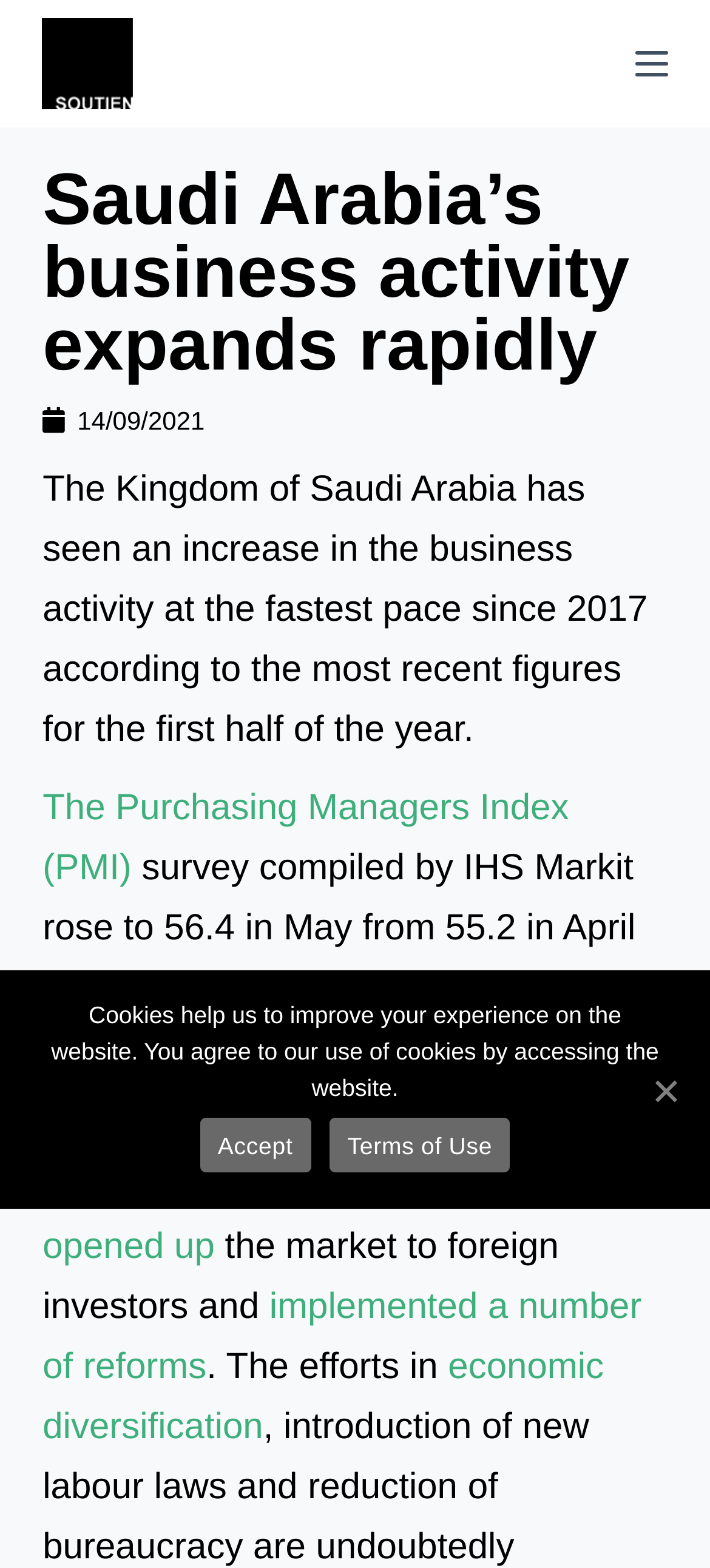Analyze and describe the webpage in a detailed narrative.

The webpage is about Saudi Arabia's business activity, with a focus on its rapid expansion. At the top left, there is a link to skip to the content, followed by a link to the website's logo, SOUTIEN, which is accompanied by an image. On the top right, there is a link to the menu.

Below the logo, there is a heading that reads "Saudi Arabia's business activity expands rapidly". Next to it, there is a link to the date "14/09/2021". The main content of the webpage is a news article that discusses the increase in business activity in Saudi Arabia, citing the Purchasing Managers Index (PMI) survey compiled by IHS Markit. The article explains that the business conditions have improved since the country opened up its market to foreign investors and implemented reforms, with efforts focused on economic diversification.

At the bottom of the page, there is a banner with a cookie notice, which informs users that cookies are used to improve their experience on the website. The notice includes links to accept the use of cookies, as well as a link to the terms of use. There is also a duplicate "Accept" link on the bottom right of the page.